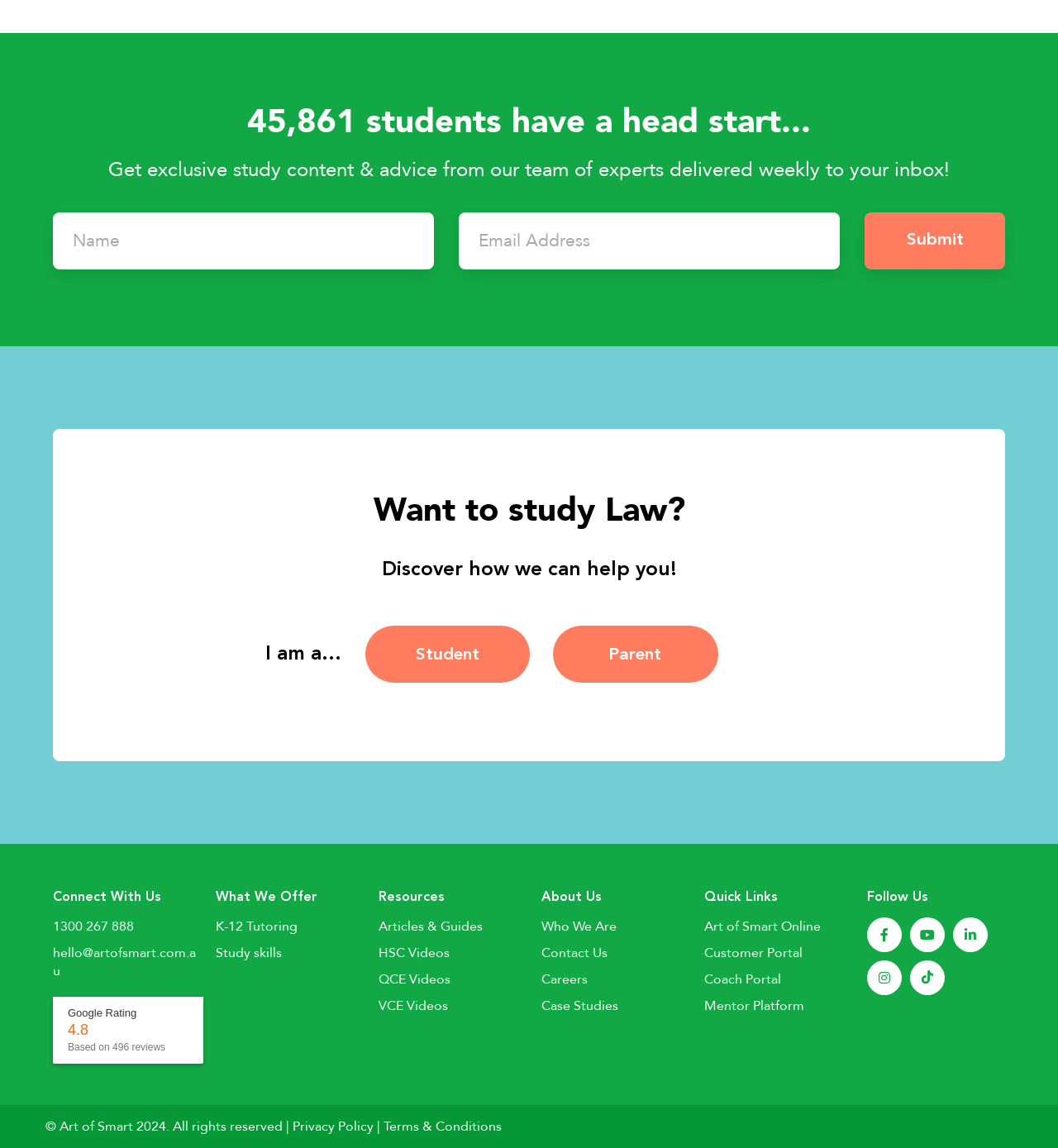Please determine the bounding box coordinates of the element to click on in order to accomplish the following task: "Read the review of Ring the Bell". Ensure the coordinates are four float numbers ranging from 0 to 1, i.e., [left, top, right, bottom].

None